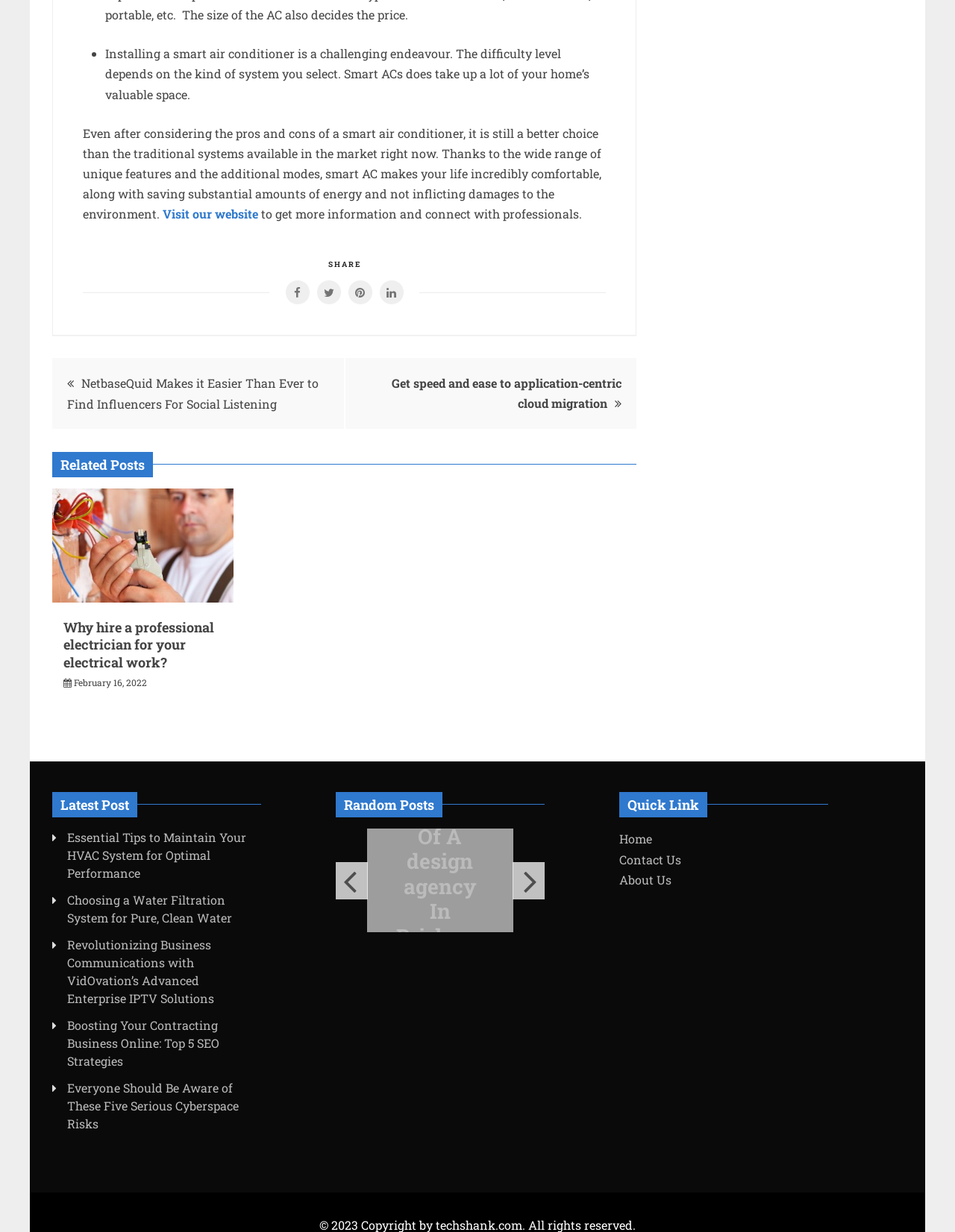Examine the screenshot and answer the question in as much detail as possible: What is the main topic of the webpage?

The webpage appears to be discussing the benefits and challenges of installing a smart air conditioner, as indicated by the static text elements at the top of the page.